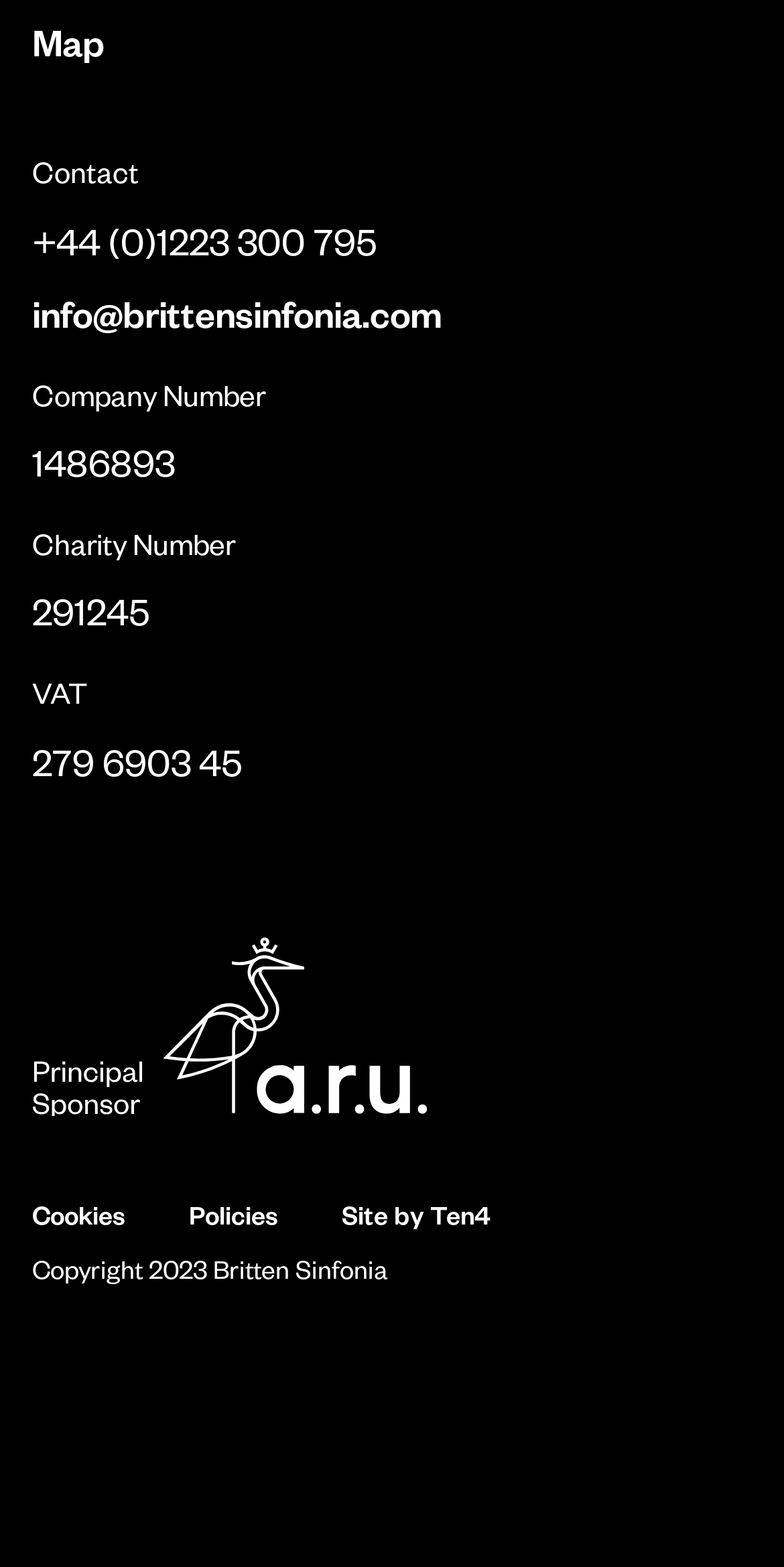What is the copyright year of Britten Sinfonia's website? Analyze the screenshot and reply with just one word or a short phrase.

2023